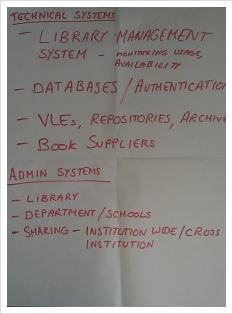Depict the image with a detailed narrative.

The image displays a large flip chart filled with handwritten notes outlining essential components of library systems. At the top, the heading "TECHNICAL SYSTEMS" is prominently featured. Below this, various key aspects are listed, including "LIBRARY MANAGEMENT SYSTEM - MONITORING USAGE AVAILABILITY," "DATABASES / AUTHENTICATION," "VLEs, REPOSITORIES, ARCHIVES," and "Book Suppliers," indicating the technical resources necessary for effective library operations. 

Further down, the chart transitions to "ADMIN SYSTEMS," where items are organized into categories such as "LIBRARY," "DEPARTMENT/SCHOOLS," and "SHARING - INSTITUTION WIDE/CROSS INSTITUTION." This layout suggests a structured approach to discussing the integration of technical and administrative systems in enhancing library functionality and interinstitutional collaboration.